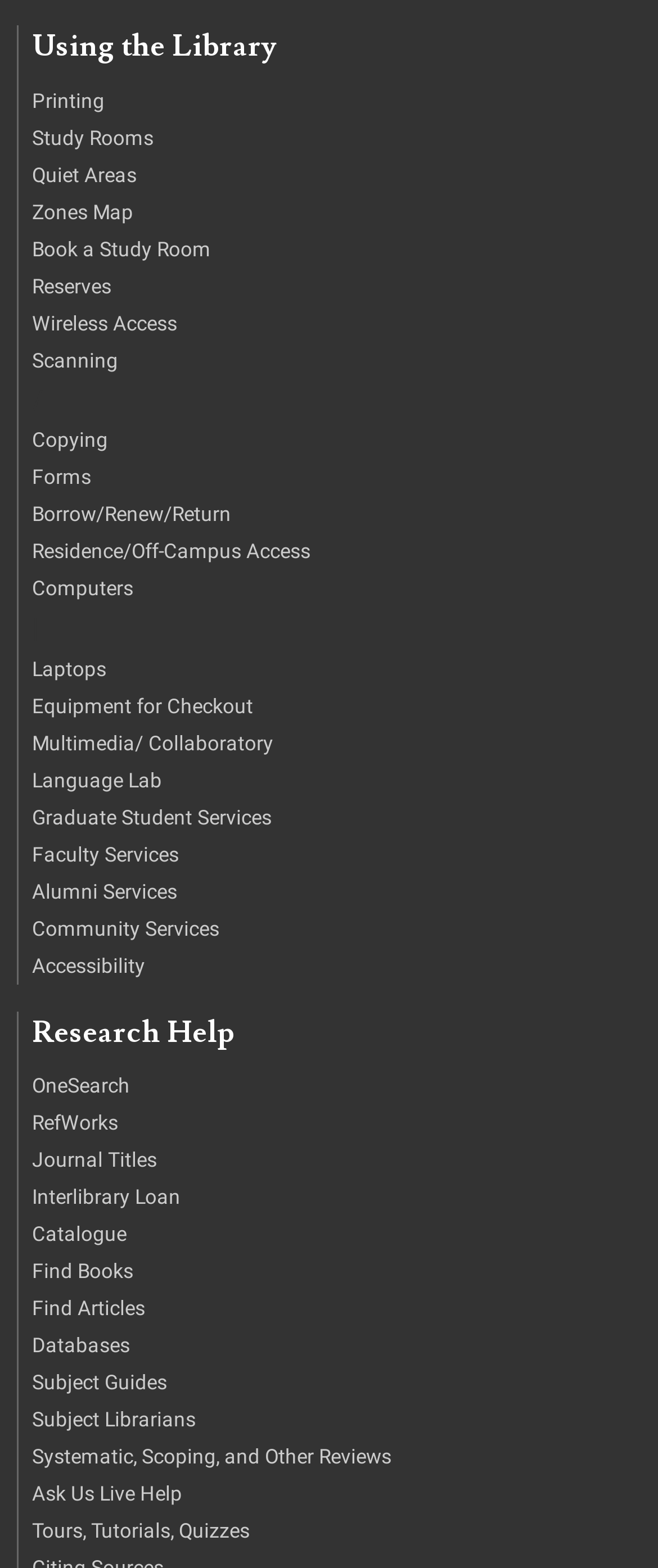Identify the bounding box for the UI element that is described as follows: "Ask Us Live Help".

[0.049, 0.941, 0.974, 0.965]